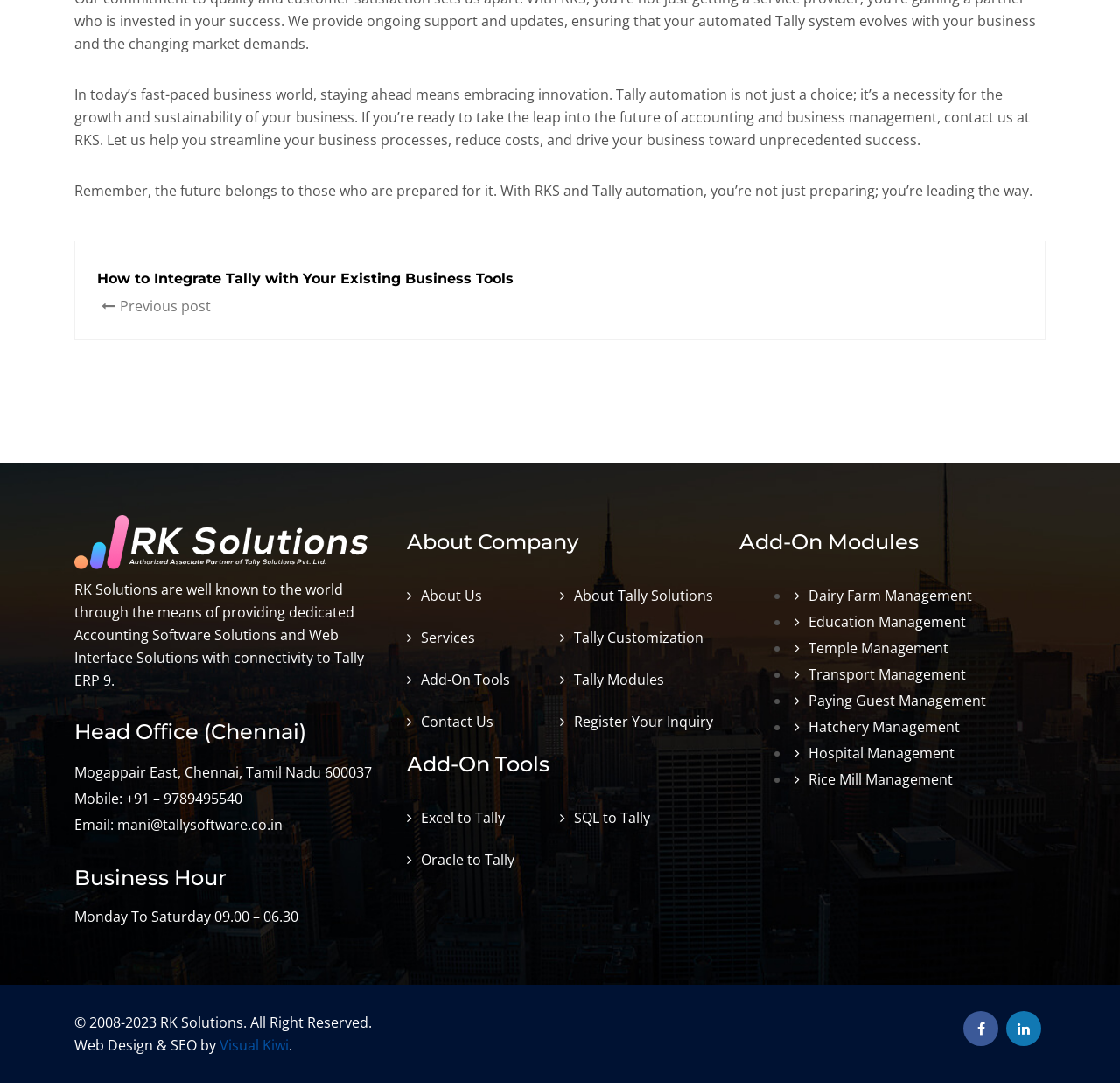Please determine the bounding box coordinates of the element's region to click in order to carry out the following instruction: "Visit 'About Us' page". The coordinates should be four float numbers between 0 and 1, i.e., [left, top, right, bottom].

[0.363, 0.539, 0.43, 0.556]